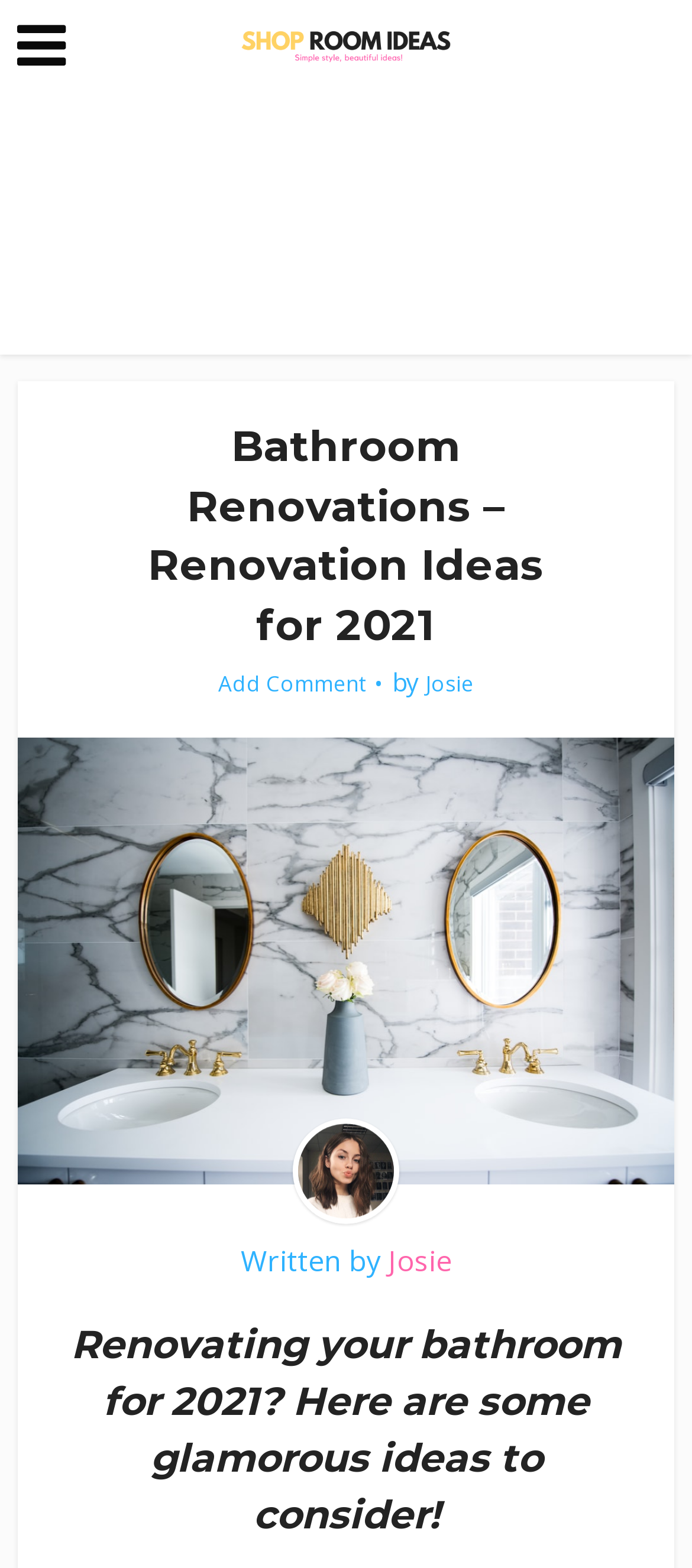Please locate and retrieve the main header text of the webpage.

Bathroom Renovations – Renovation Ideas for 2021